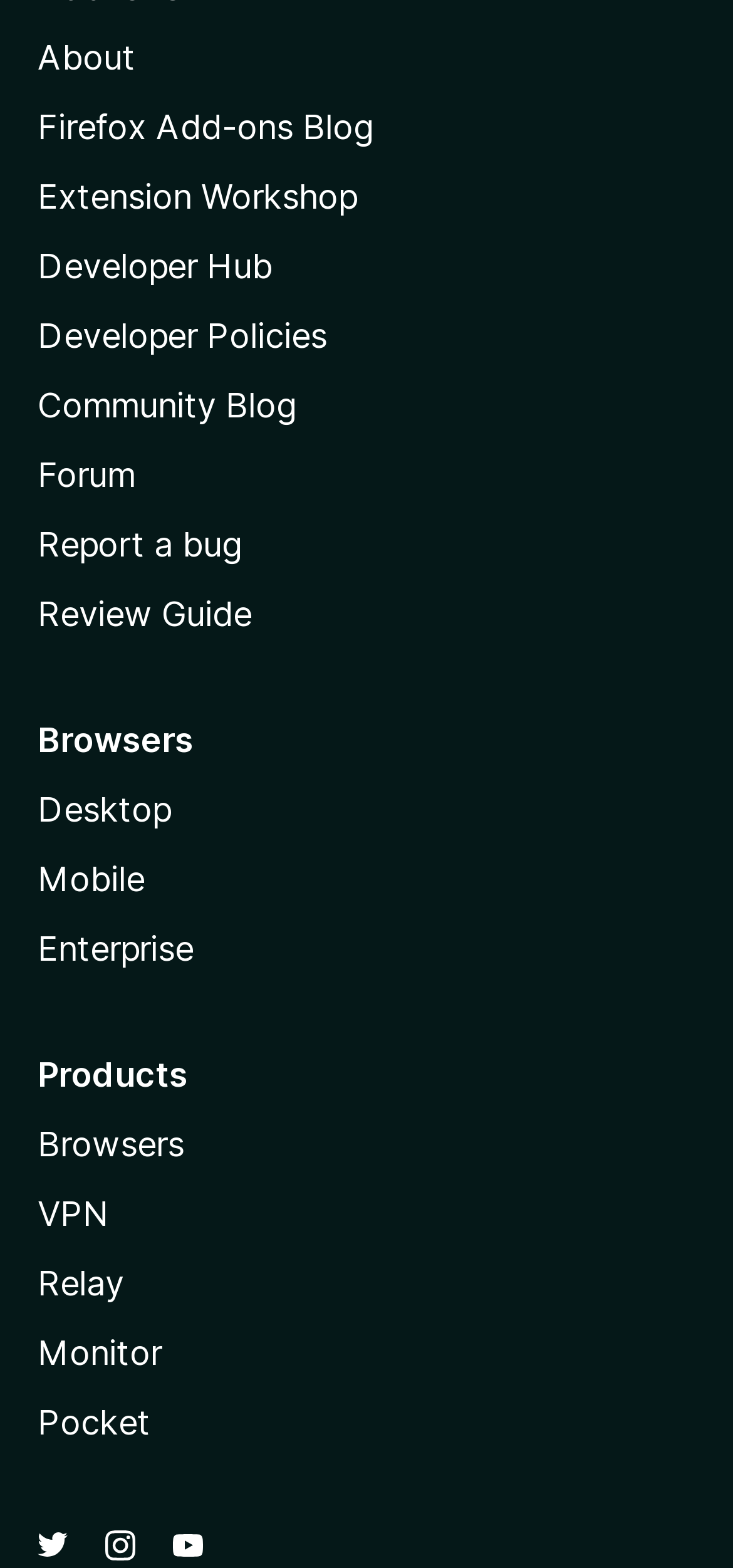Identify the bounding box for the described UI element. Provide the coordinates in (top-left x, top-left y, bottom-right x, bottom-right y) format with values ranging from 0 to 1: Firefox Add-ons Blog

[0.051, 0.068, 0.51, 0.093]